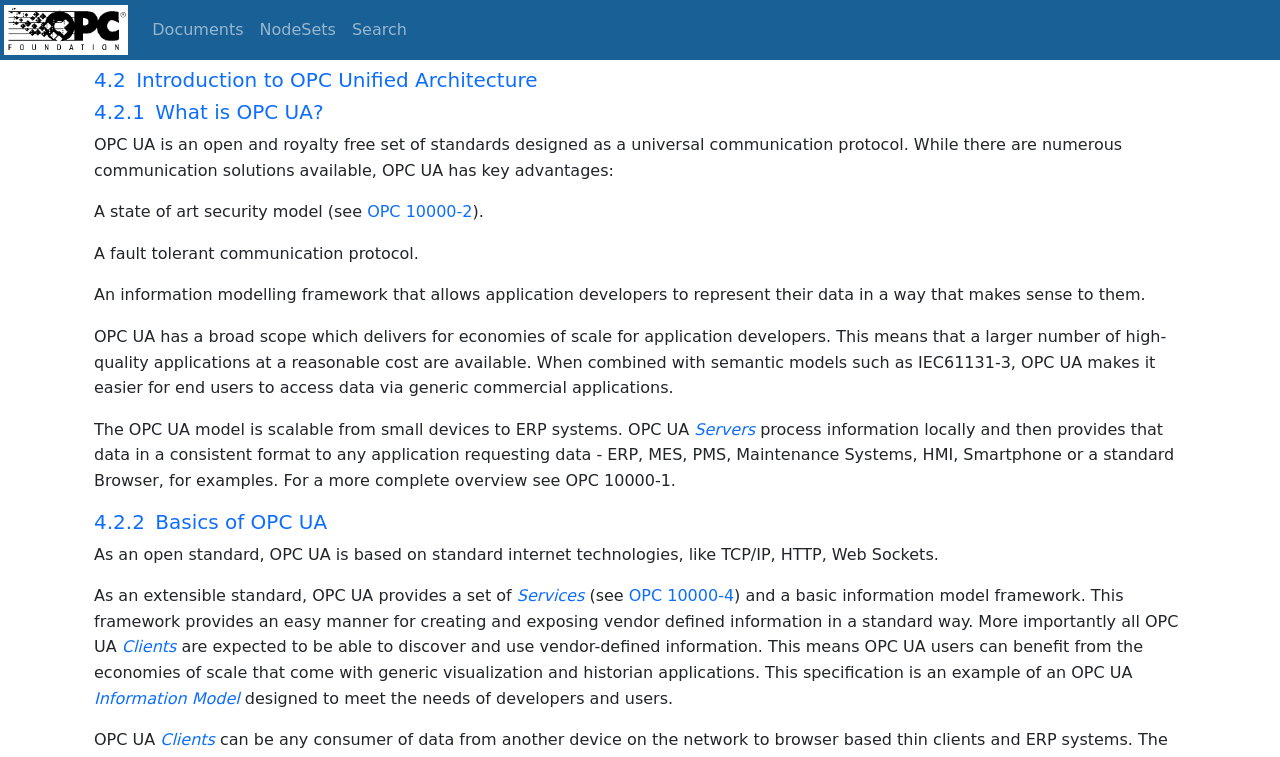Locate the bounding box of the user interface element based on this description: "parent_node: Documents".

[0.003, 0.0, 0.1, 0.079]